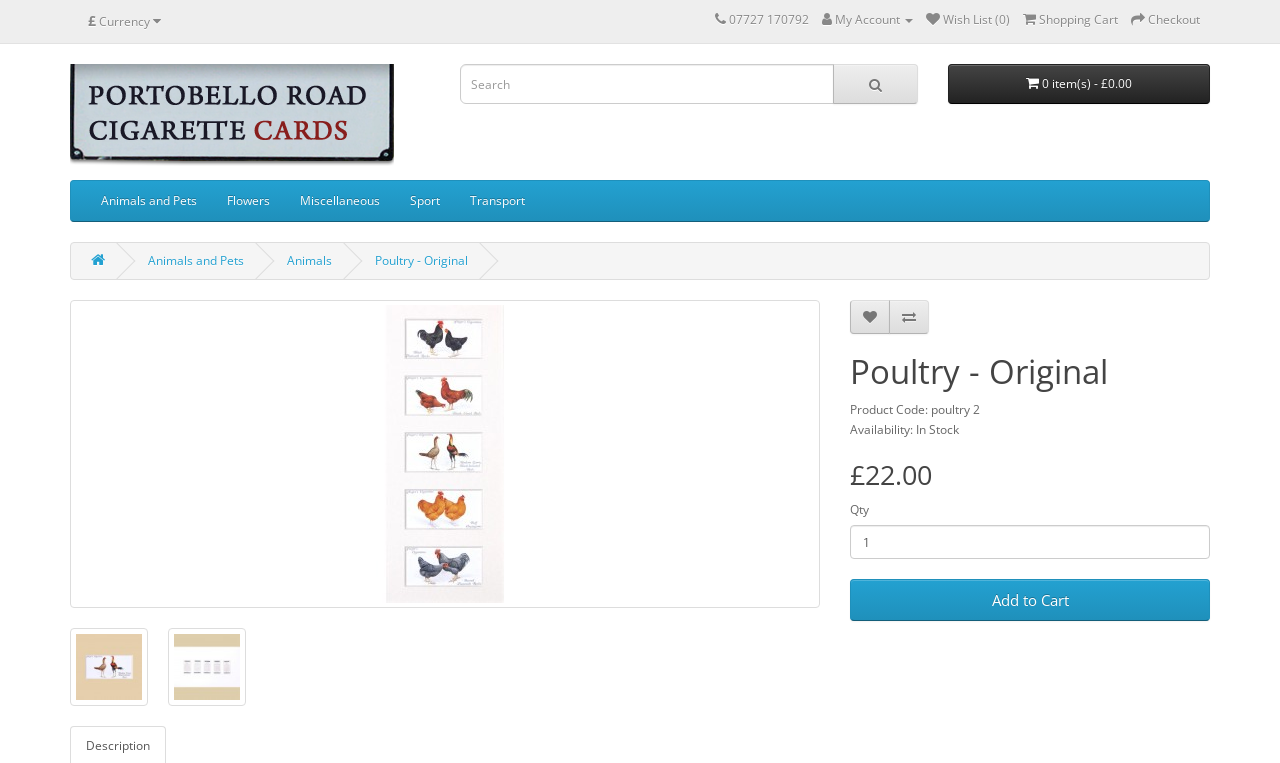Provide the bounding box coordinates in the format (top-left x, top-left y, bottom-right x, bottom-right y). All values are floating point numbers between 0 and 1. Determine the bounding box coordinate of the UI element described as: Shopping Cart

[0.799, 0.014, 0.873, 0.037]